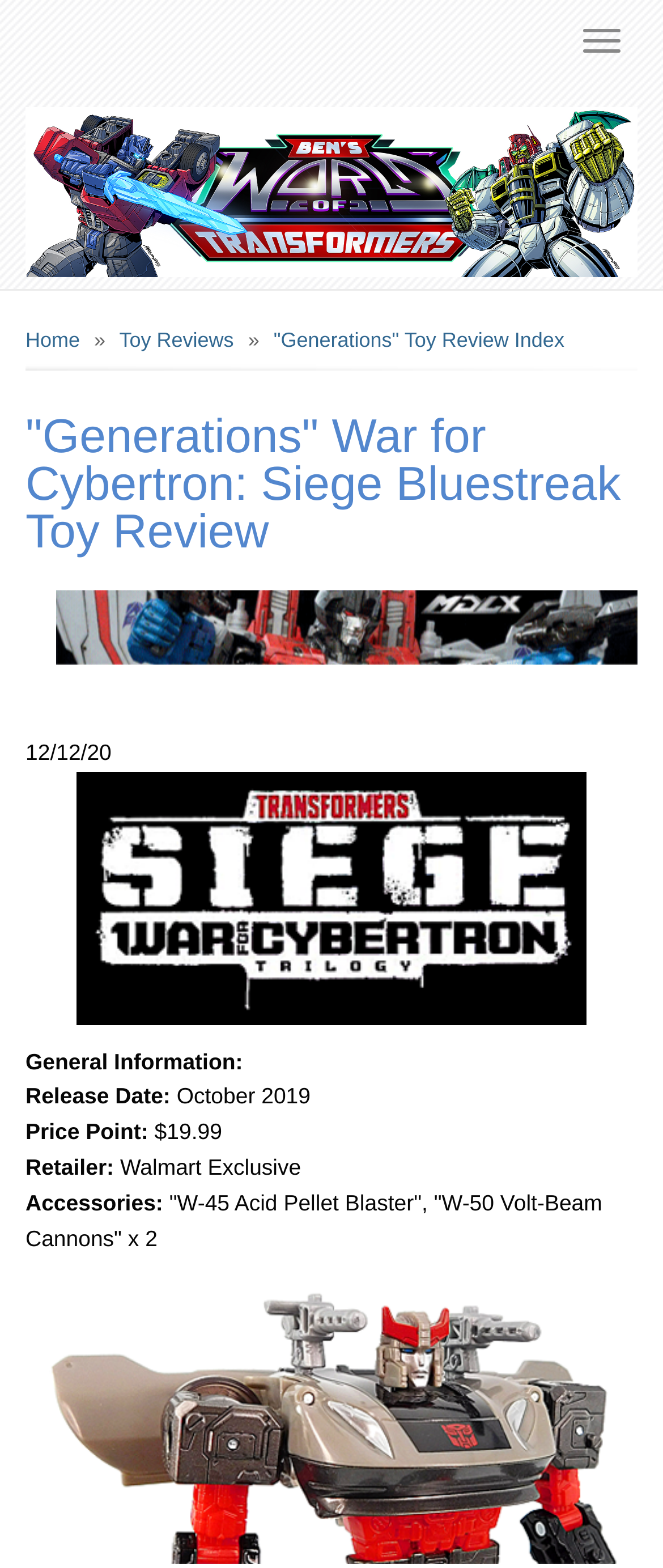Bounding box coordinates must be specified in the format (top-left x, top-left y, bottom-right x, bottom-right y). All values should be floating point numbers between 0 and 1. What are the bounding box coordinates of the UI element described as: alt="Home"

[0.038, 0.106, 0.962, 0.136]